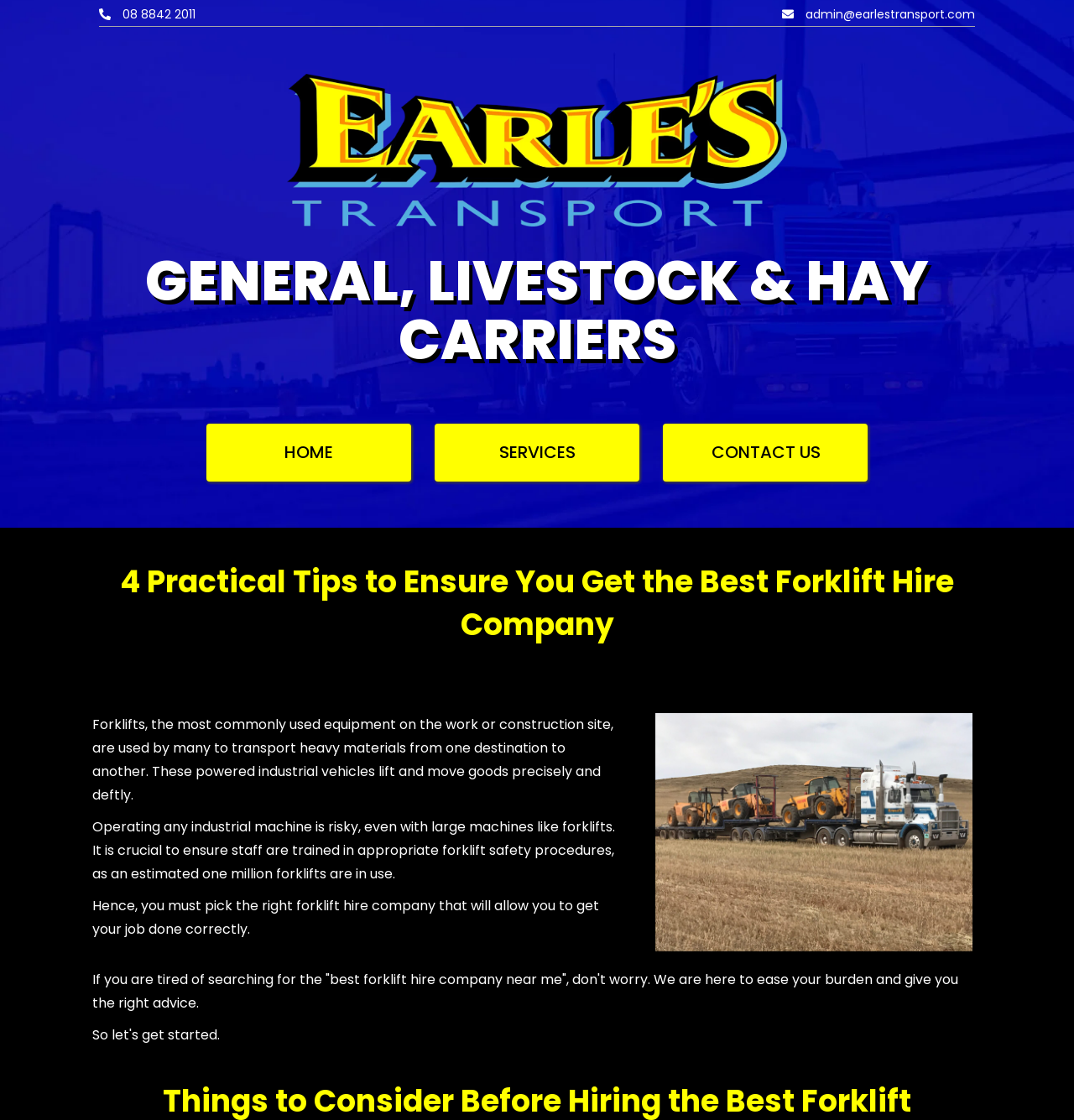Identify the headline of the webpage and generate its text content.

GENERAL, LIVESTOCK & HAY CARRIERS